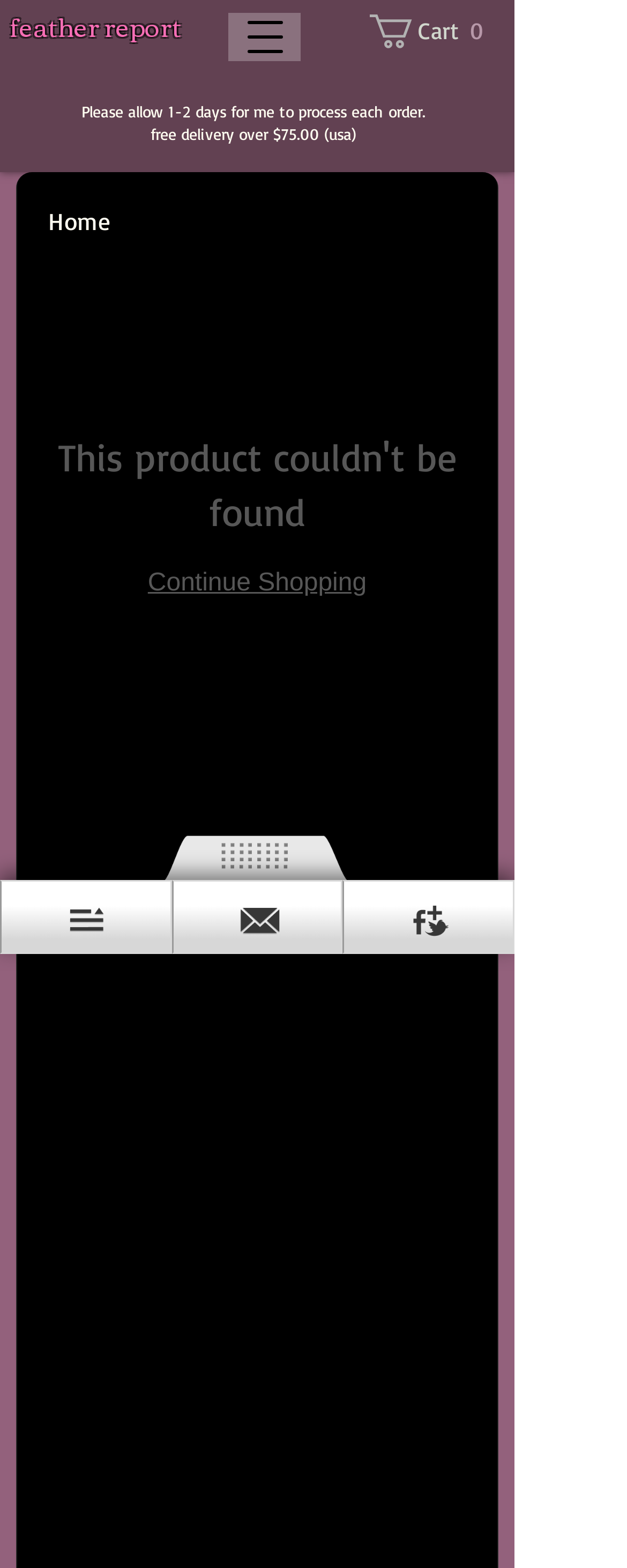How many items are in the cart?
Provide a comprehensive and detailed answer to the question.

I found the information in the link 'Cart with 0 items' which indicates that there are currently 0 items in the cart.